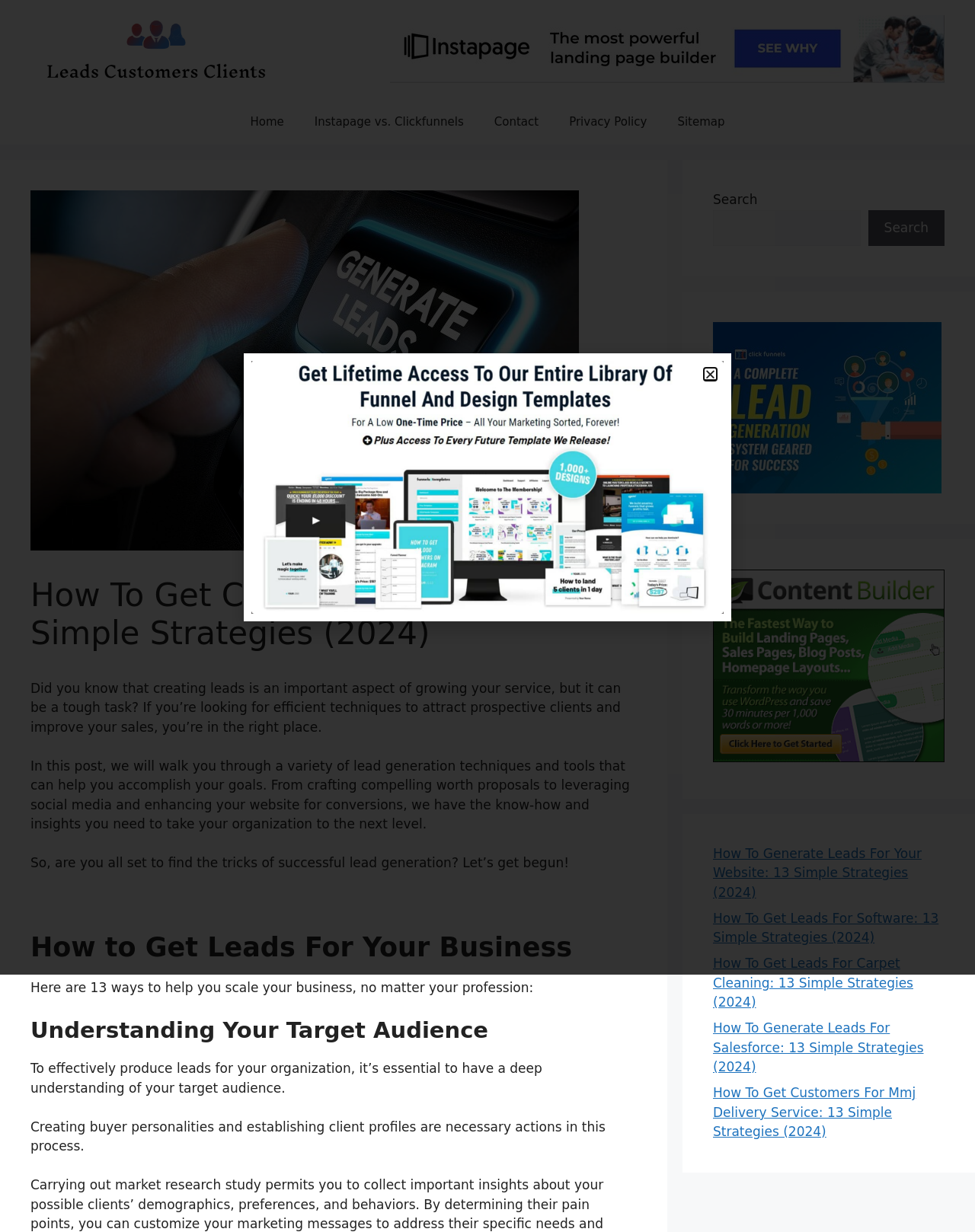Elaborate on the different components and information displayed on the webpage.

This webpage is about getting clients for SEO, with a focus on 13 simple strategies for finding customers. At the top, there is a banner with the site's name and a logo. Below the banner, there is a navigation menu with links to "Home", "Instapage vs. Clickfunnels", "Contact", "Privacy Policy", and "Sitemap".

The main content of the page is divided into sections, starting with an introduction that explains the importance of lead generation for growing a service-based business. The introduction is followed by a heading "How to Get Leads For Your Business" and a list of 13 ways to scale a business, regardless of profession.

The page then delves into the first strategy, "Understanding Your Target Audience", which emphasizes the need to have a deep understanding of the target audience to effectively produce leads. The section includes text about creating buyer personas and establishing client profiles.

On the right side of the page, there are several complementary sections, including a search bar, a figure with a link, and several links to related articles, such as "Better WordPress Content" and "How To Generate Leads For Your Website: 13 Simple Strategies (2024)".

At the bottom of the page, there is a document section with a button to close a popup window, which contains a link to "clickfunnels-popup" with an image.